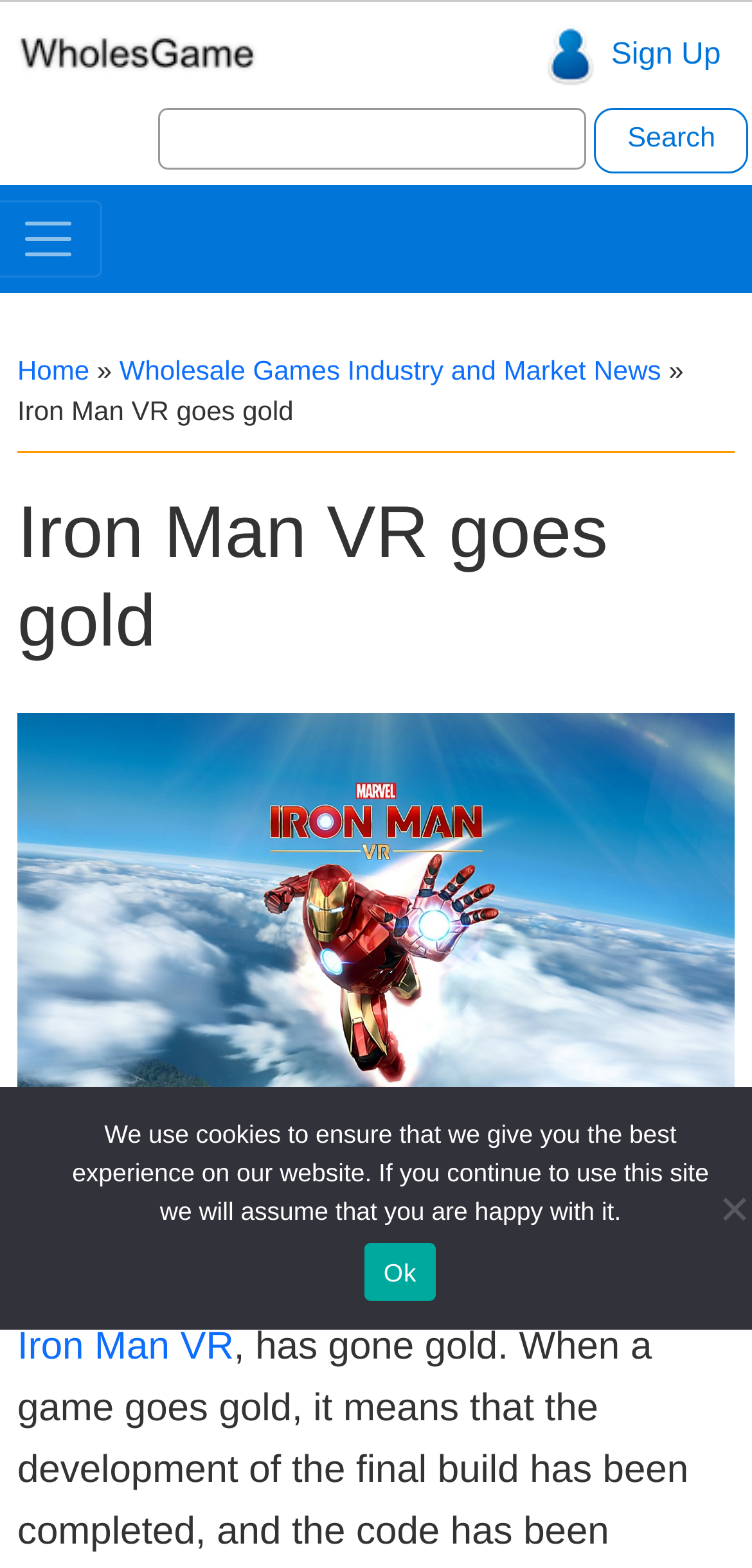What is the purpose of the textbox?
Refer to the screenshot and deliver a thorough answer to the question presented.

The textbox is accompanied by a static text 'Search for:' and a button 'Search', which implies that the purpose of the textbox is to input search queries.